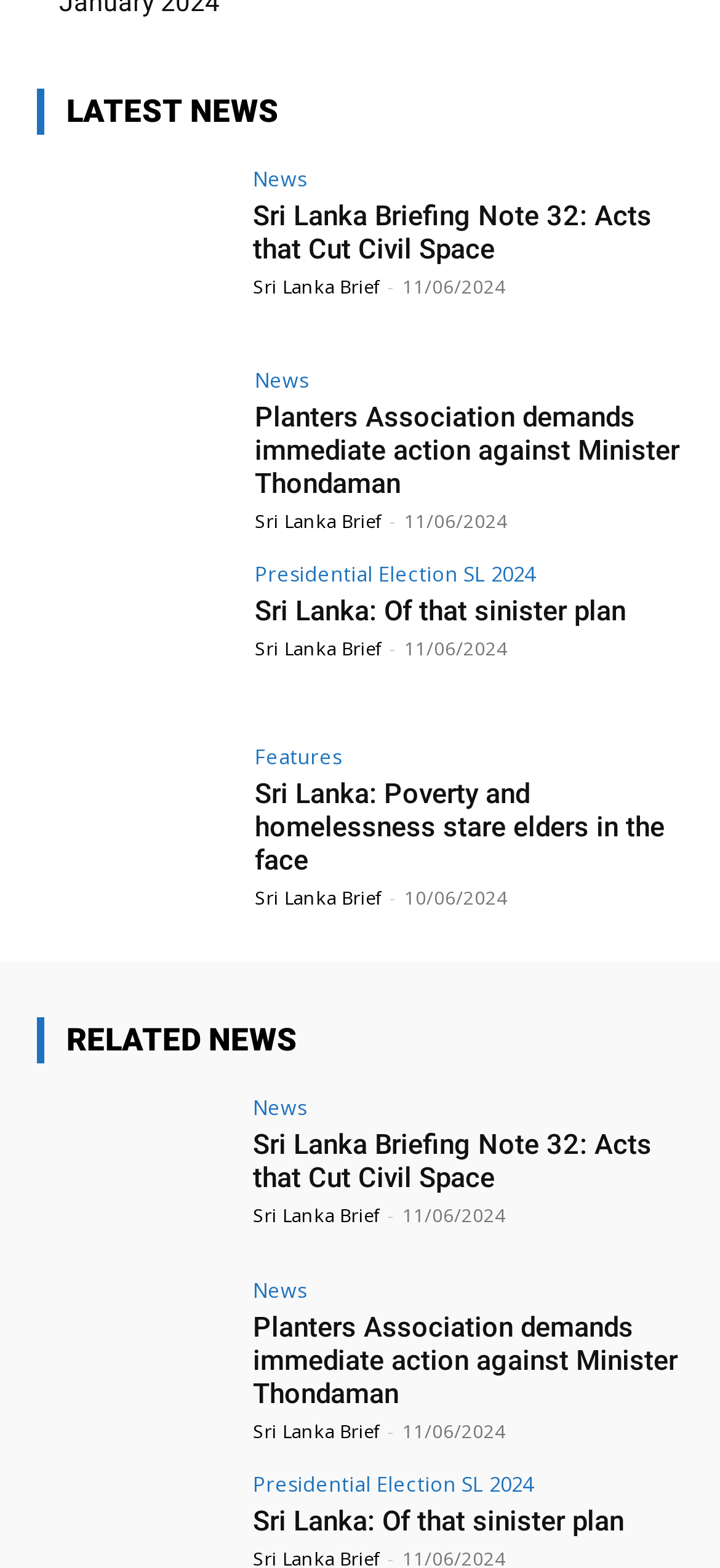Can you show the bounding box coordinates of the region to click on to complete the task described in the instruction: "Read latest news"?

[0.051, 0.057, 0.949, 0.086]